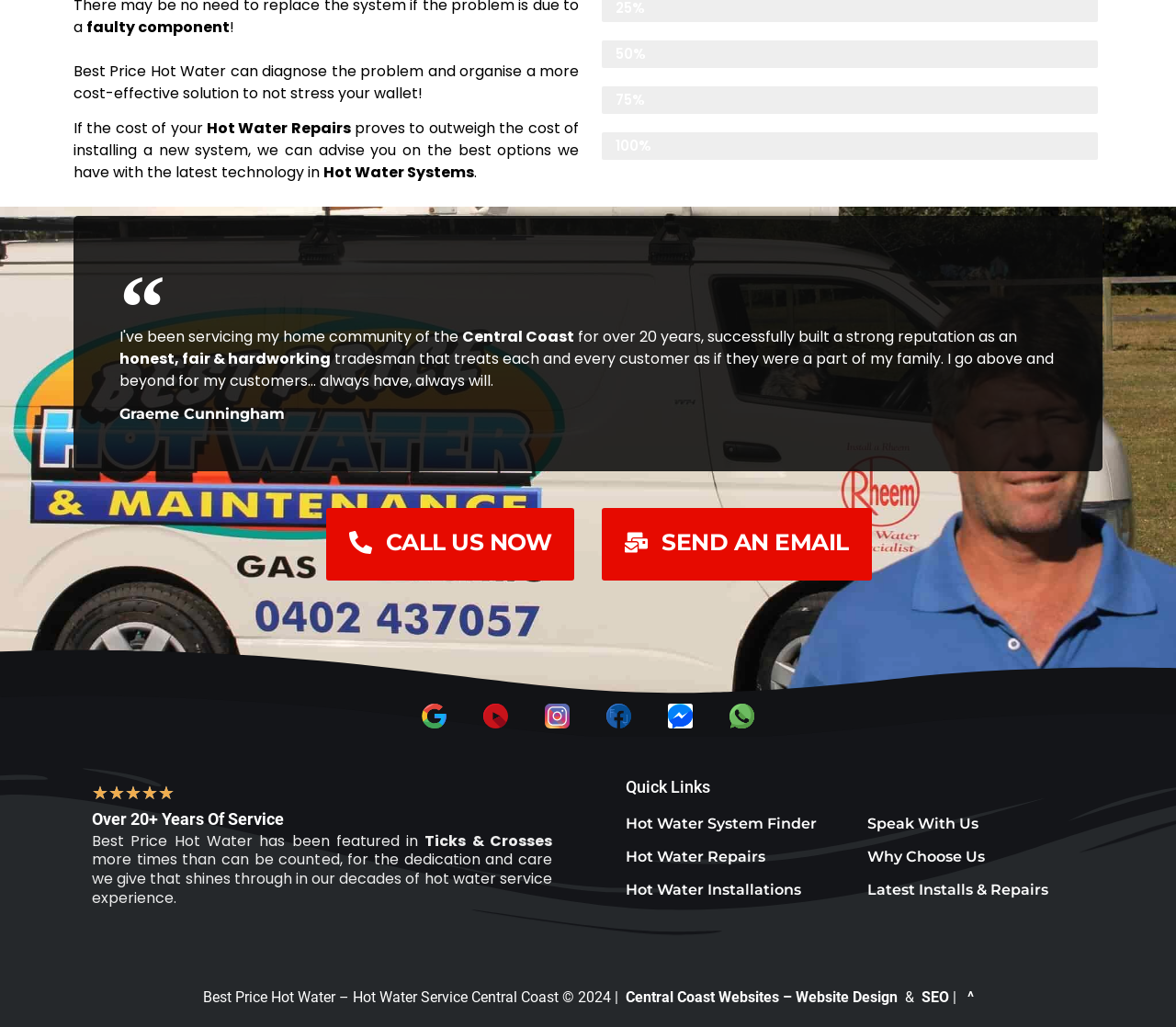What is the name of the hot water service company?
Based on the image, answer the question with a single word or brief phrase.

Best Price Hot Water